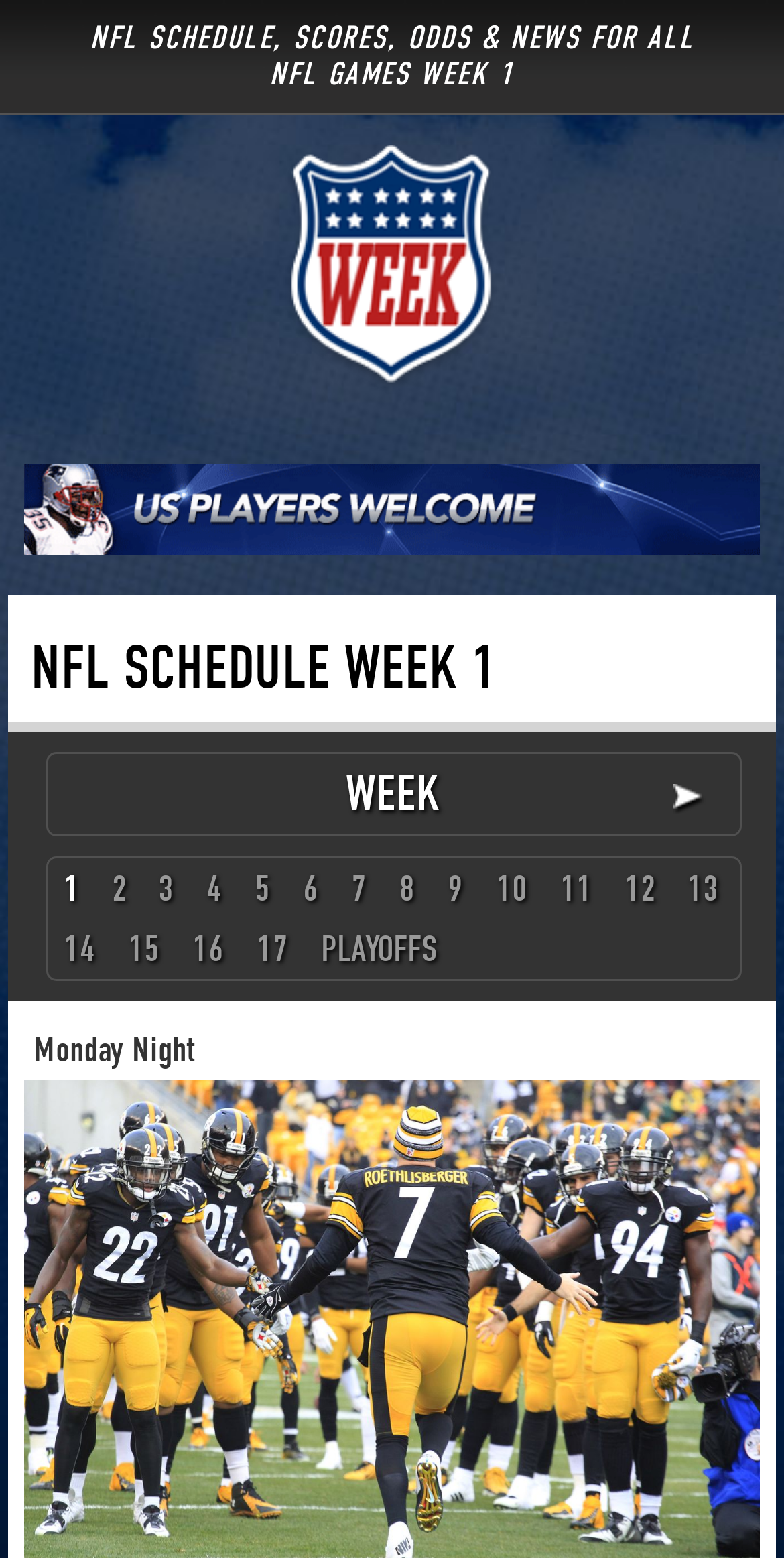What is the schedule for?
Based on the screenshot, respond with a single word or phrase.

NFL Week 1